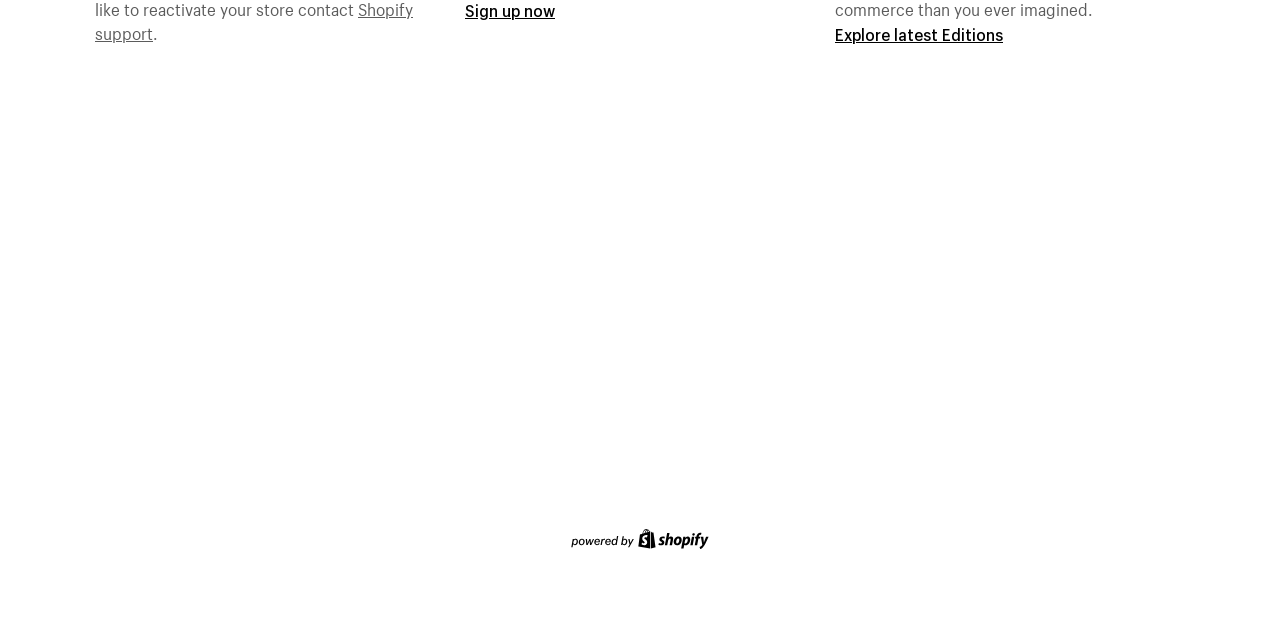Using the provided description: "Explore latest Editions", find the bounding box coordinates of the corresponding UI element. The output should be four float numbers between 0 and 1, in the format [left, top, right, bottom].

[0.652, 0.037, 0.784, 0.07]